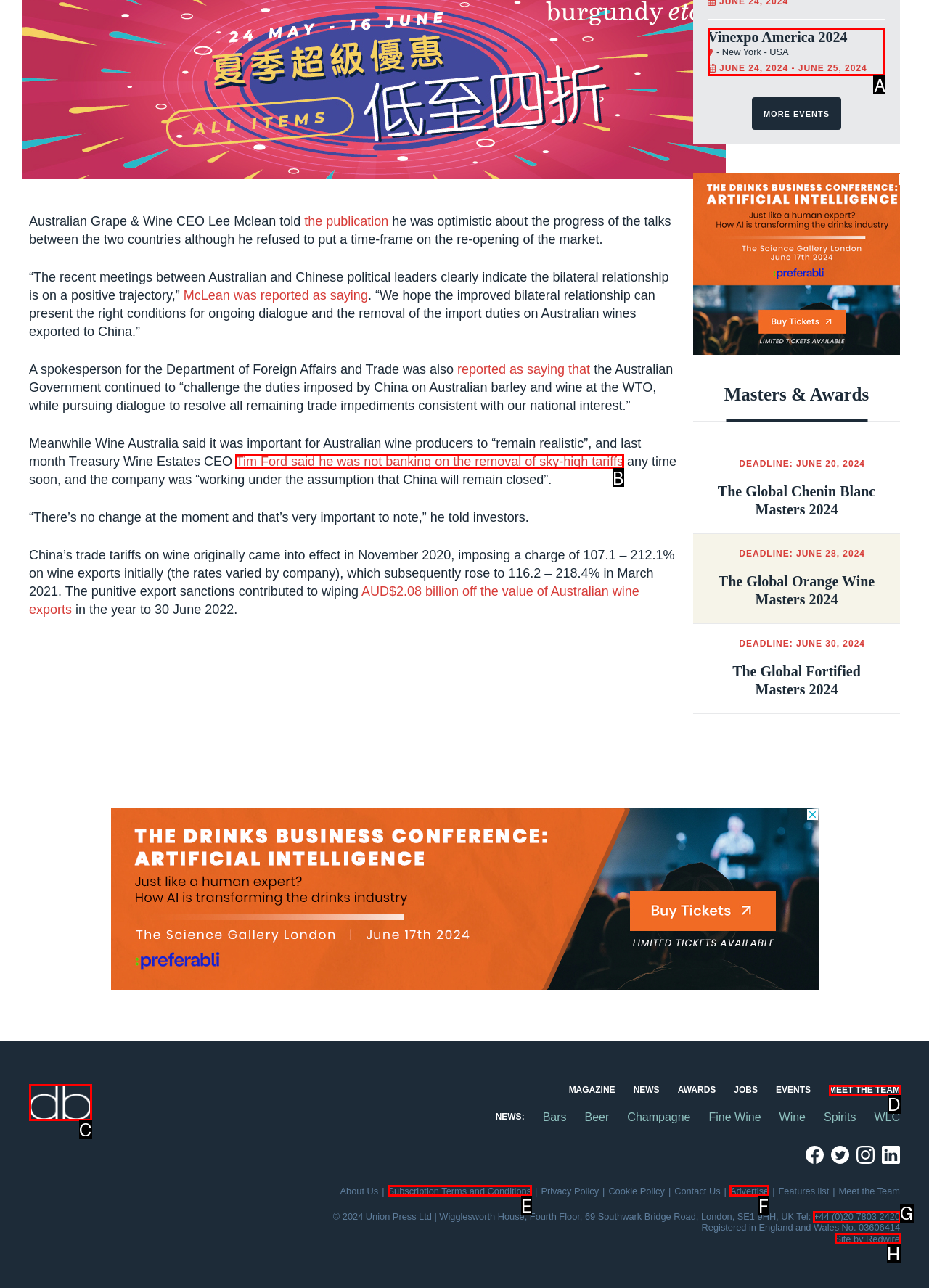Identify the correct lettered option to click in order to perform this task: Click on the link to Vinexpo America 2024. Respond with the letter.

A